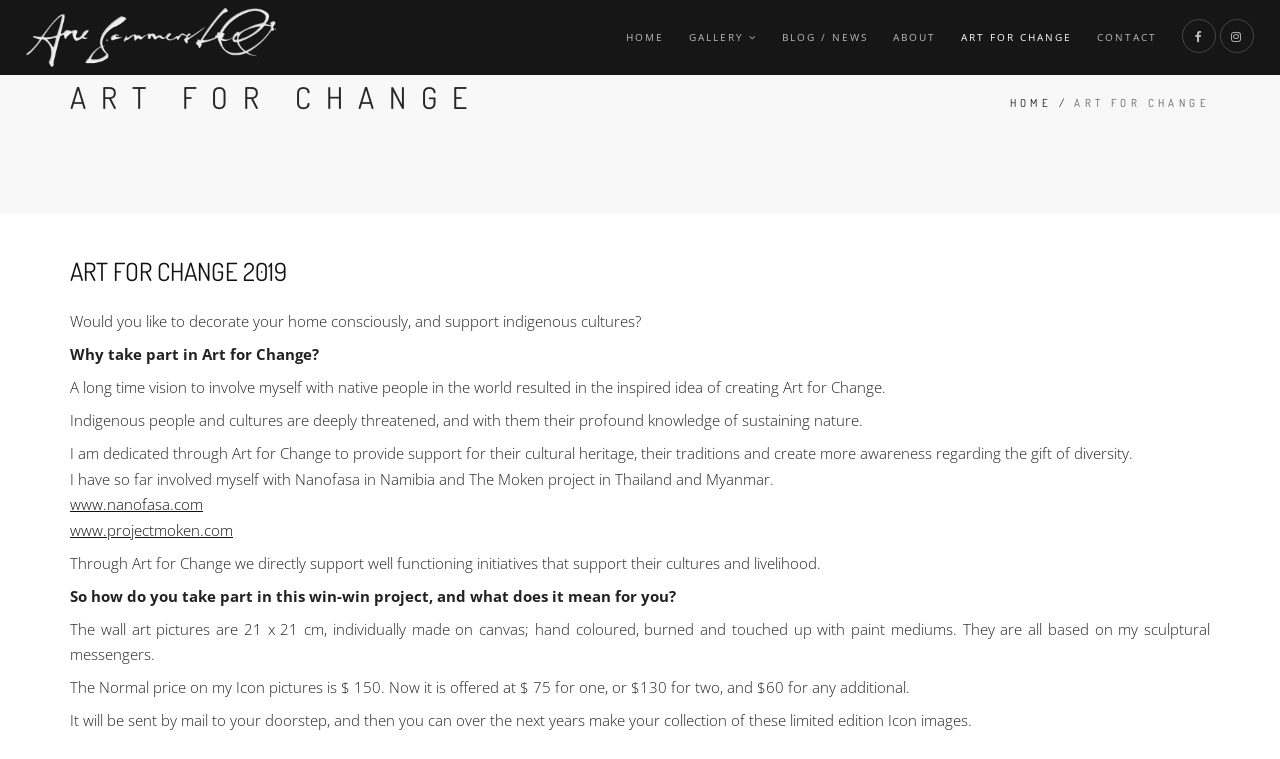Given the element description: "title="Ane Sommerstad"", predict the bounding box coordinates of this UI element. The coordinates must be four float numbers between 0 and 1, given as [left, top, right, bottom].

[0.02, 0.0, 0.215, 0.099]